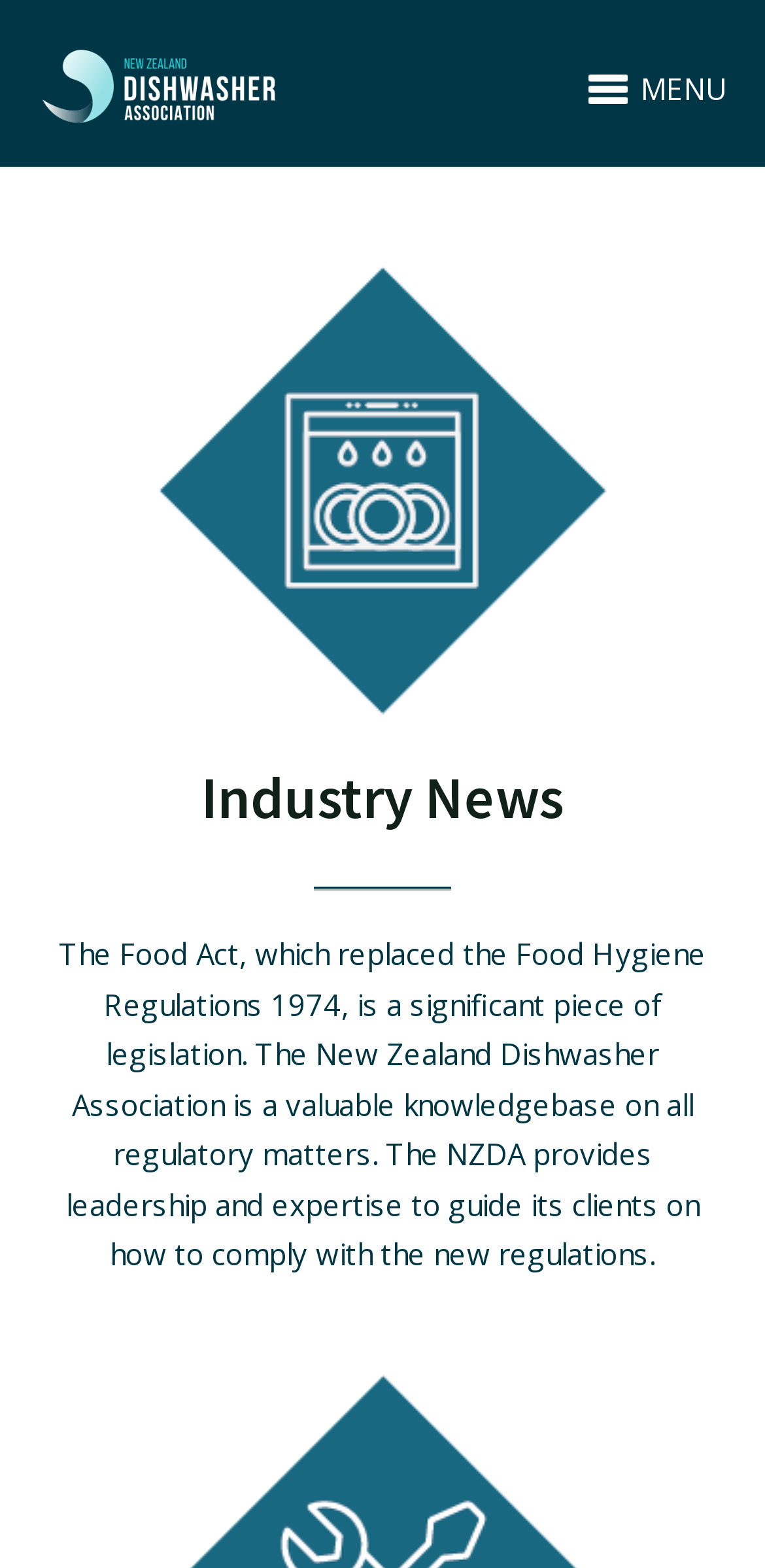What is the purpose of the NZDA?
Please utilize the information in the image to give a detailed response to the question.

According to the StaticText element, the NZDA provides leadership and expertise to guide its clients on how to comply with the new regulations, specifically the Food Act, which suggests that the purpose of the NZDA is to provide guidance on regulations.